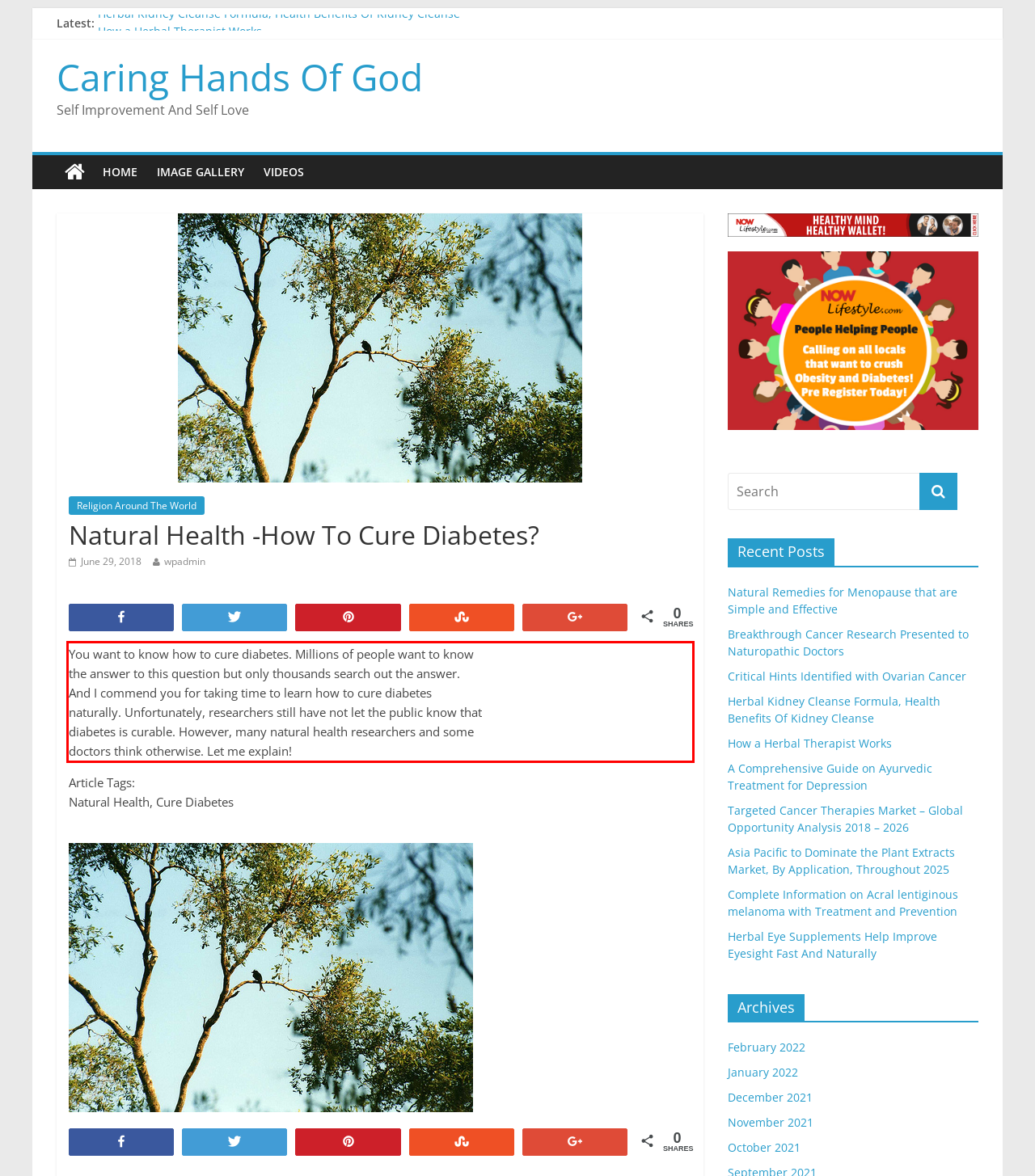With the given screenshot of a webpage, locate the red rectangle bounding box and extract the text content using OCR.

You want to know how to cure diabetes. Millions of people want to know the answer to this question but only thousands search out the answer. And I commend you for taking time to learn how to cure diabetes naturally. Unfortunately, researchers still have not let the public know that diabetes is curable. However, many natural health researchers and some doctors think otherwise. Let me explain!